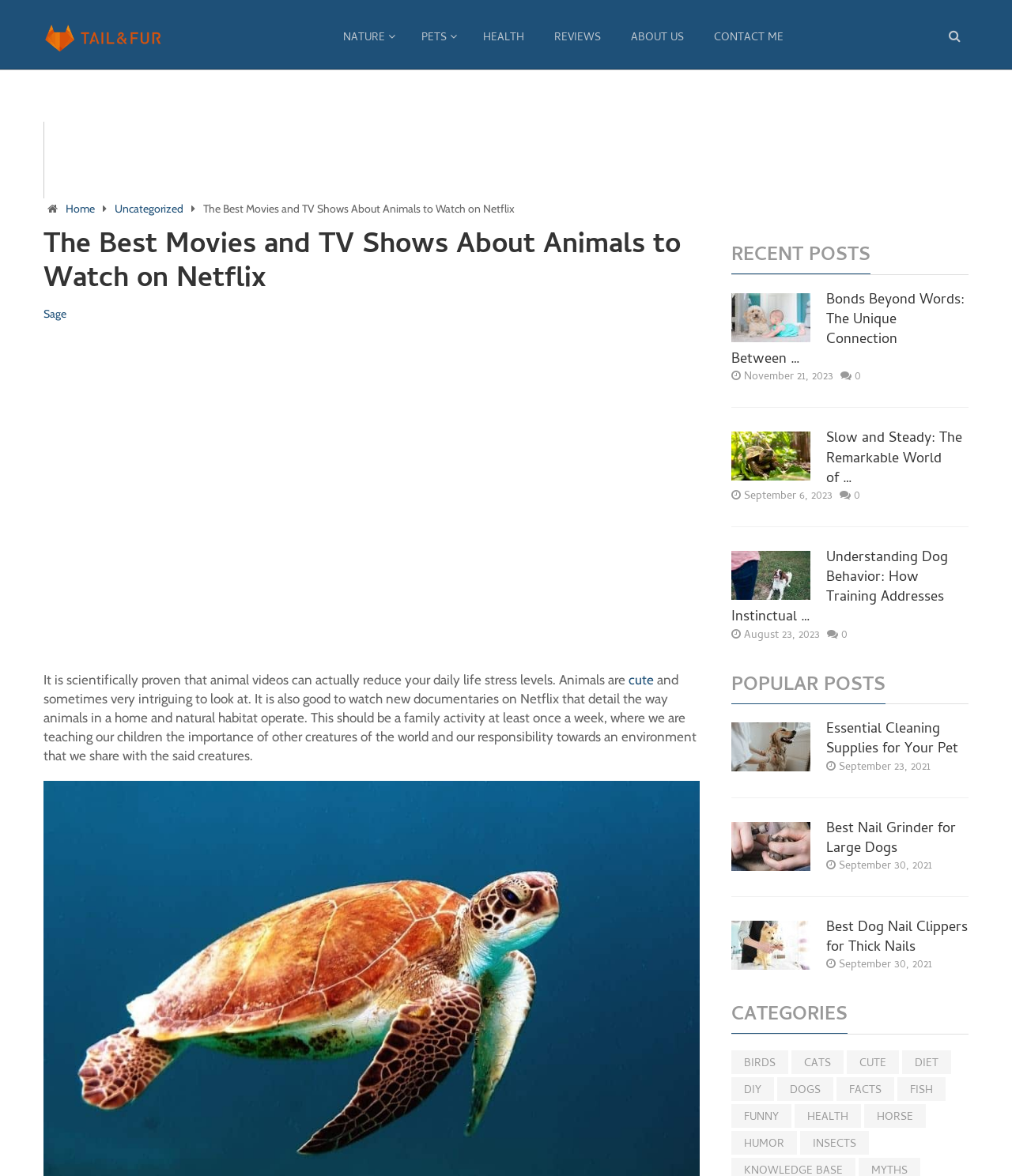Locate the bounding box coordinates of the item that should be clicked to fulfill the instruction: "View the 'Bonds Beyond Words: The Unique Connection Between…' post".

[0.723, 0.247, 0.957, 0.315]